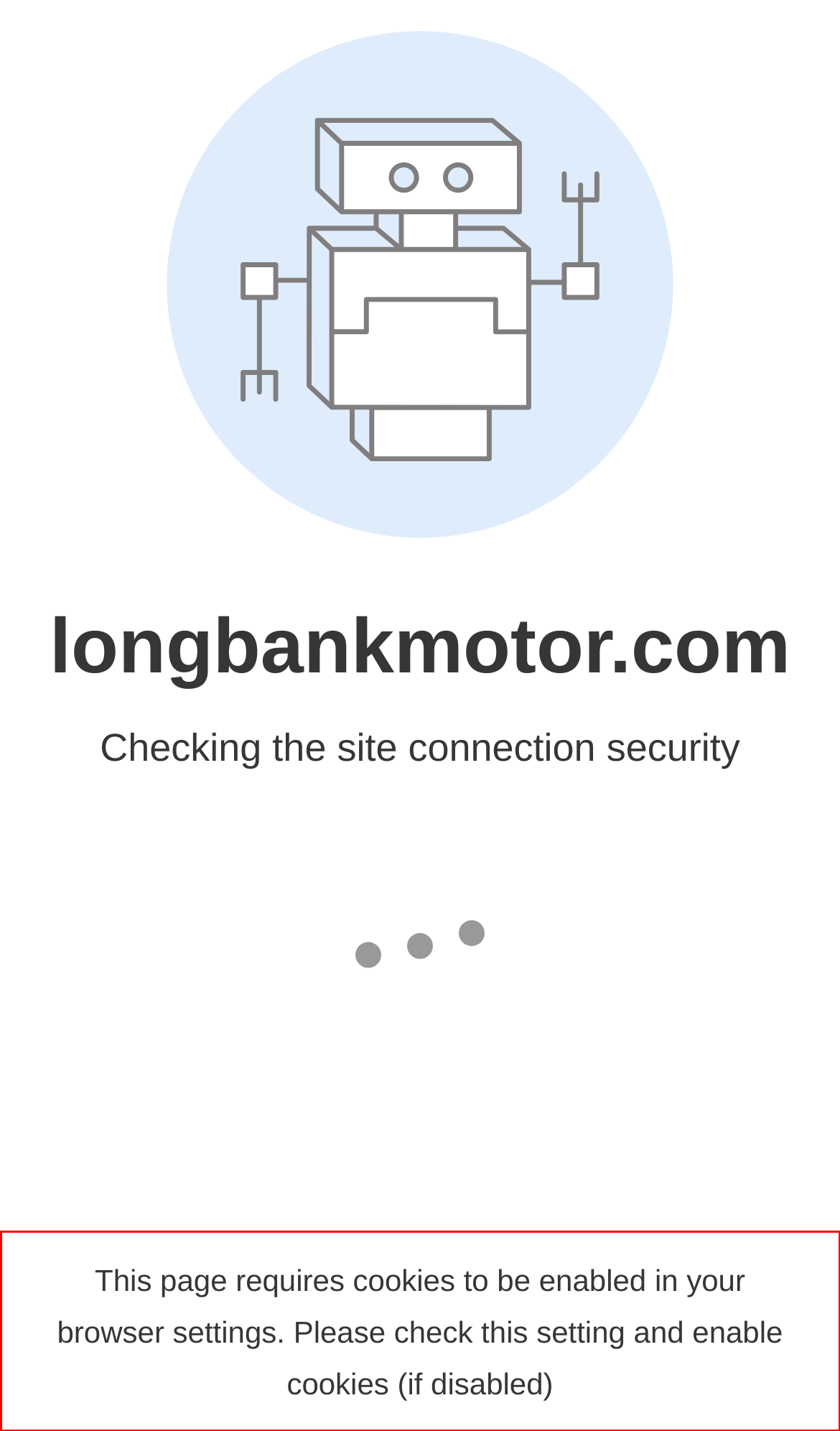You are looking at a screenshot of a webpage with a red rectangle bounding box. Use OCR to identify and extract the text content found inside this red bounding box.

This page requires cookies to be enabled in your browser settings. Please check this setting and enable cookies (if disabled)